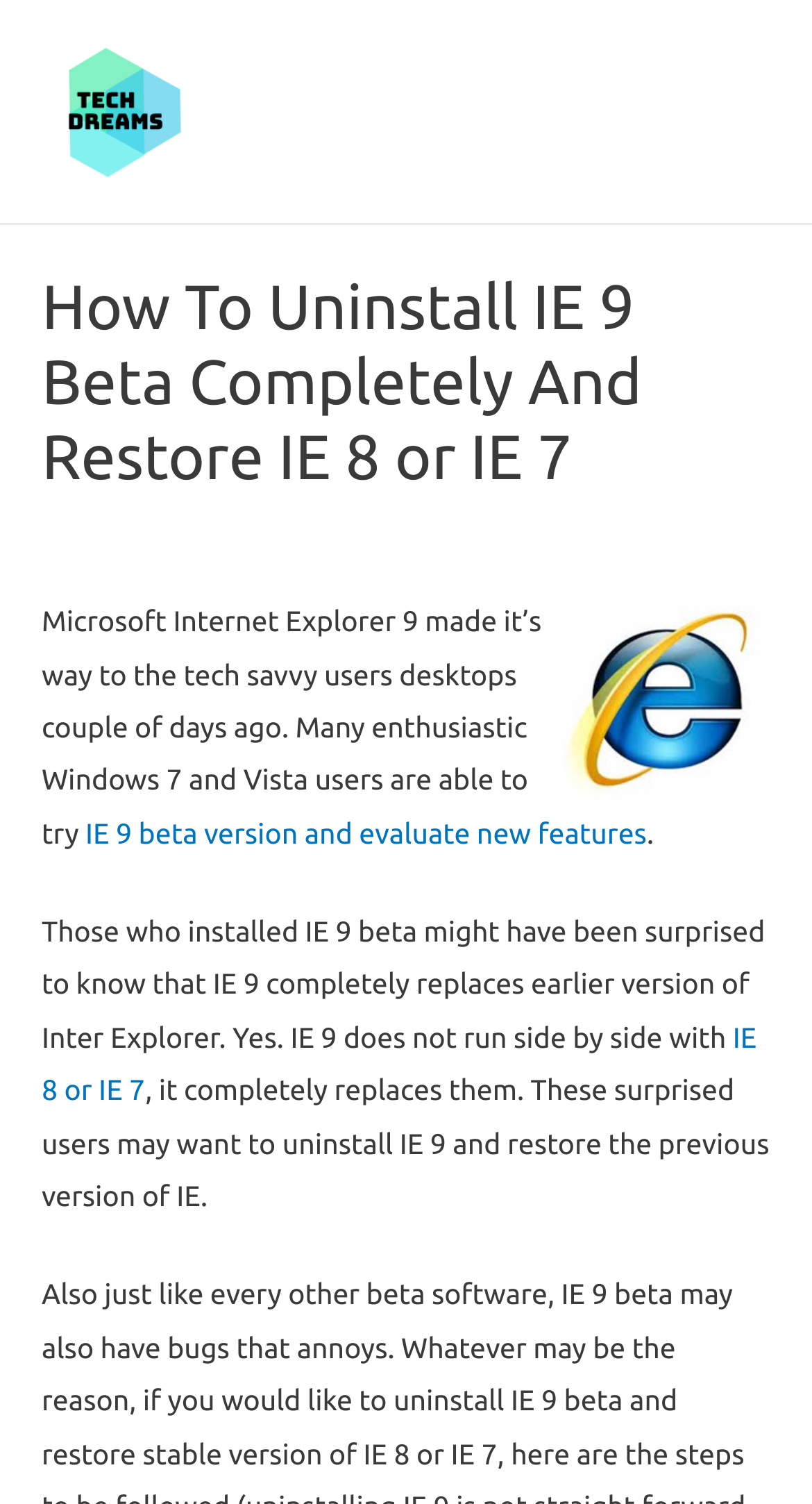Determine the bounding box for the UI element described here: "IE 8 or IE 7".

[0.051, 0.678, 0.932, 0.736]